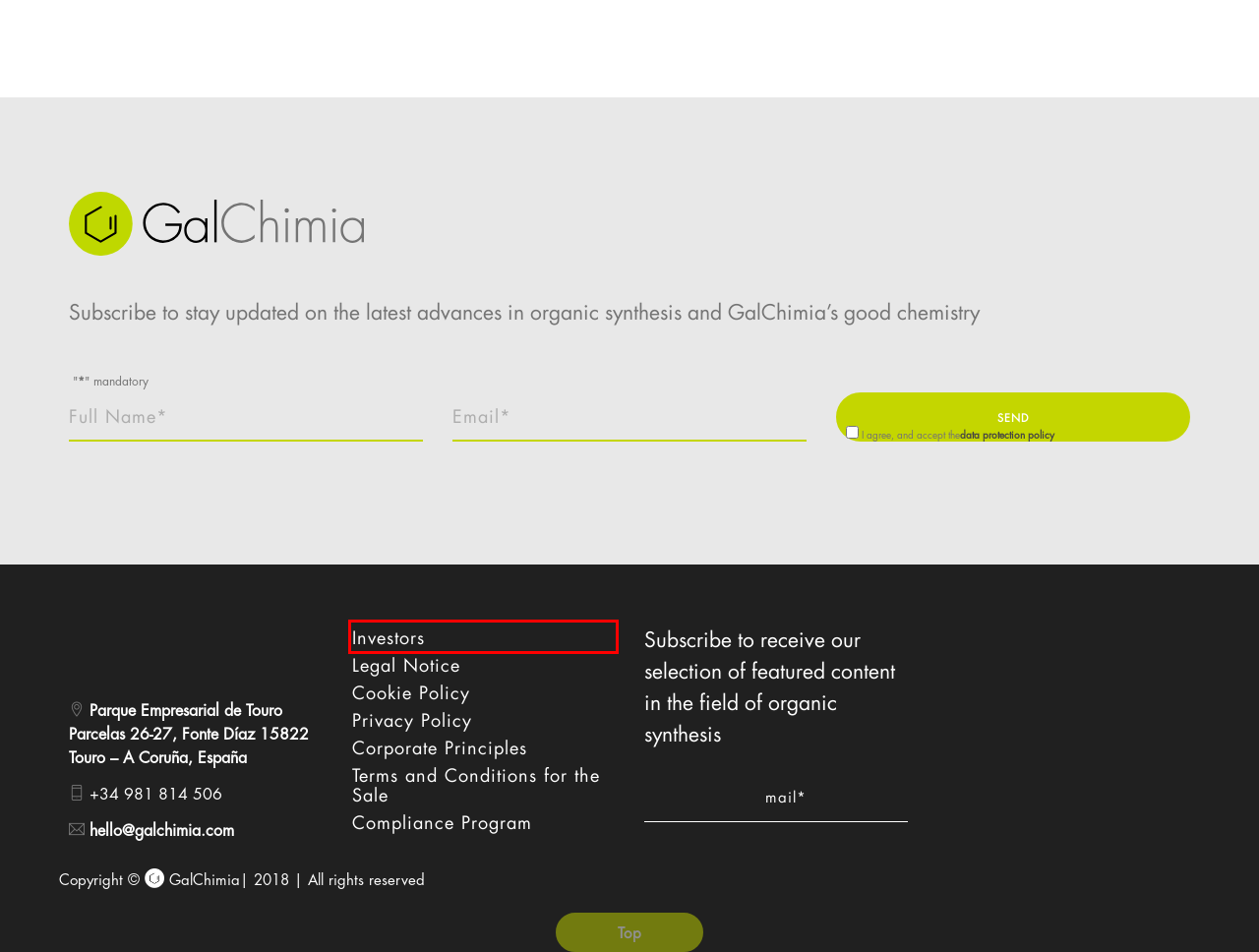Review the screenshot of a webpage that includes a red bounding box. Choose the webpage description that best matches the new webpage displayed after clicking the element within the bounding box. Here are the candidates:
A. Privacy policy - GalChimia
B. Legal notice - GalChimia
C. Cookie policy - GalChimia
D. Chemical Services - GalChimia
E. Terms and conditions for the sale - GalChimia
F. Corporate Principles - GalChimia
G. Investors - GalChimia
H. Compliance Program - GalChimia

G